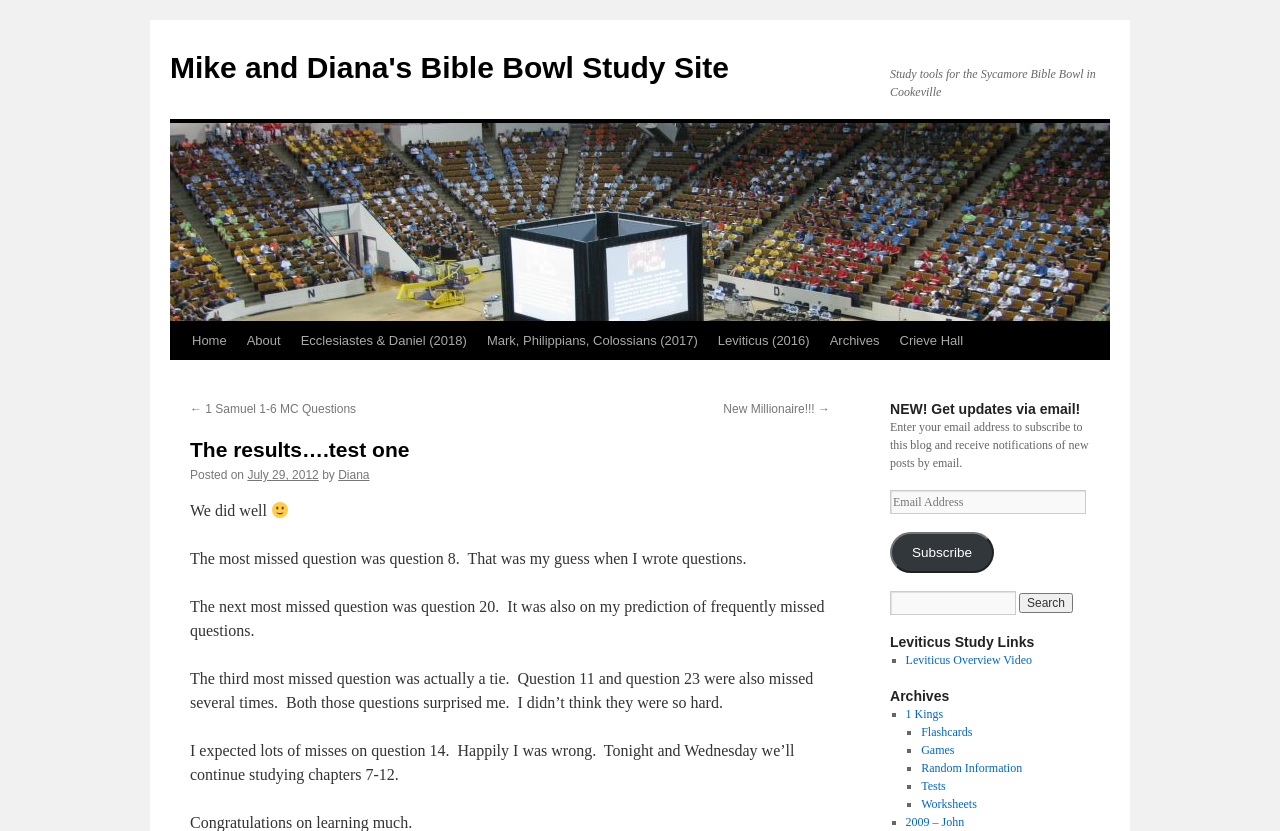Locate the bounding box coordinates of the area to click to fulfill this instruction: "Click the link '307'". The bounding box should be presented as four float numbers between 0 and 1, in the order [left, top, right, bottom].

None